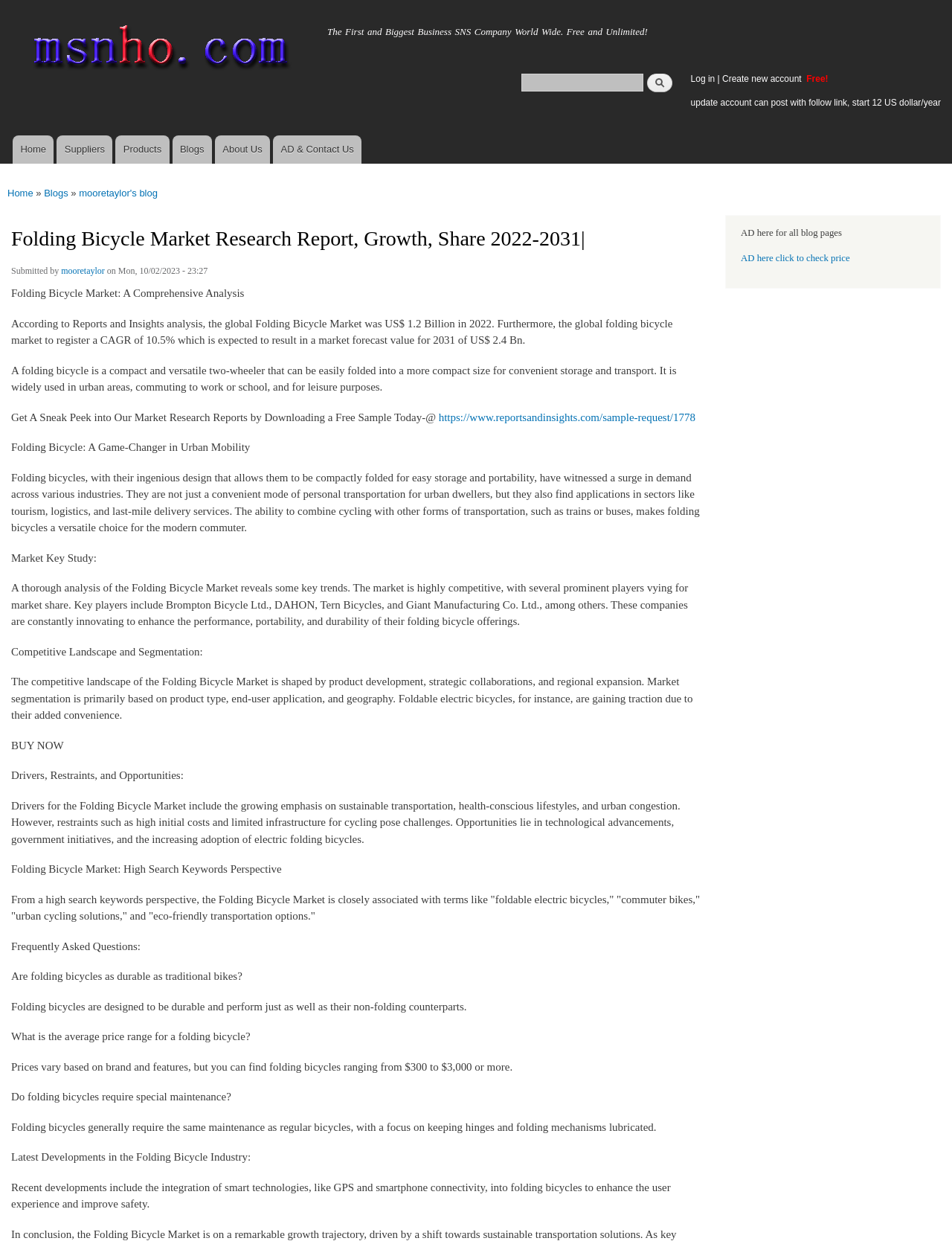Please determine the bounding box coordinates of the element to click on in order to accomplish the following task: "Search for something". Ensure the coordinates are four float numbers ranging from 0 to 1, i.e., [left, top, right, bottom].

[0.547, 0.059, 0.675, 0.073]